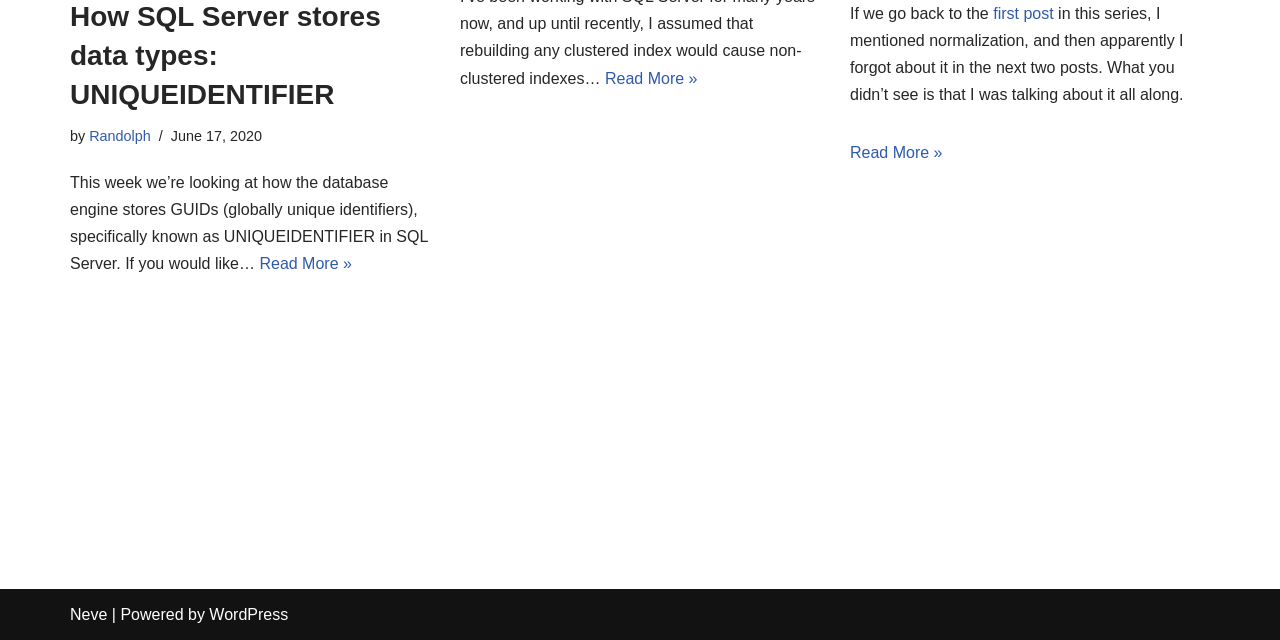Find the UI element described as: "first post" and predict its bounding box coordinates. Ensure the coordinates are four float numbers between 0 and 1, [left, top, right, bottom].

[0.776, 0.008, 0.823, 0.034]